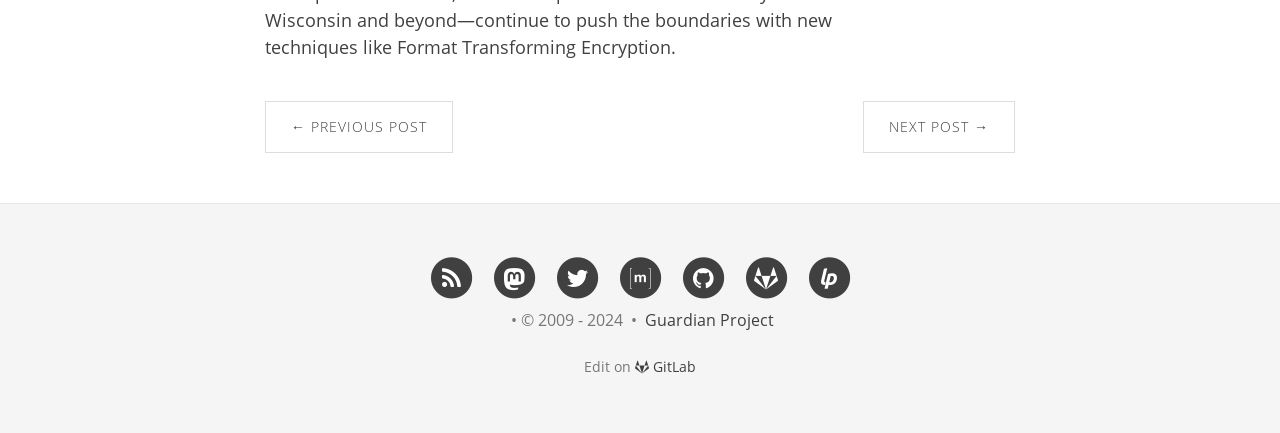Pinpoint the bounding box coordinates of the clickable element to carry out the following instruction: "go to previous post."

[0.207, 0.233, 0.354, 0.353]